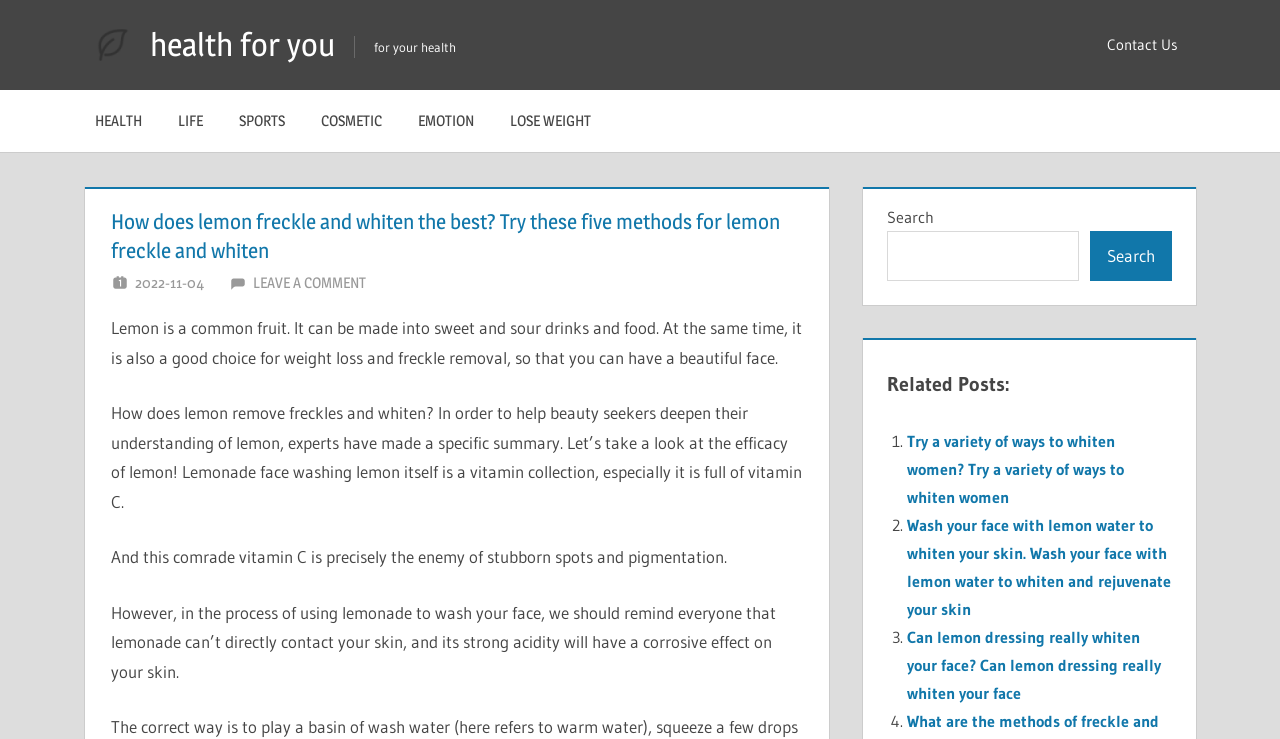Identify the bounding box coordinates for the UI element described by the following text: "health for you". Provide the coordinates as four float numbers between 0 and 1, in the format [left, top, right, bottom].

[0.117, 0.034, 0.261, 0.087]